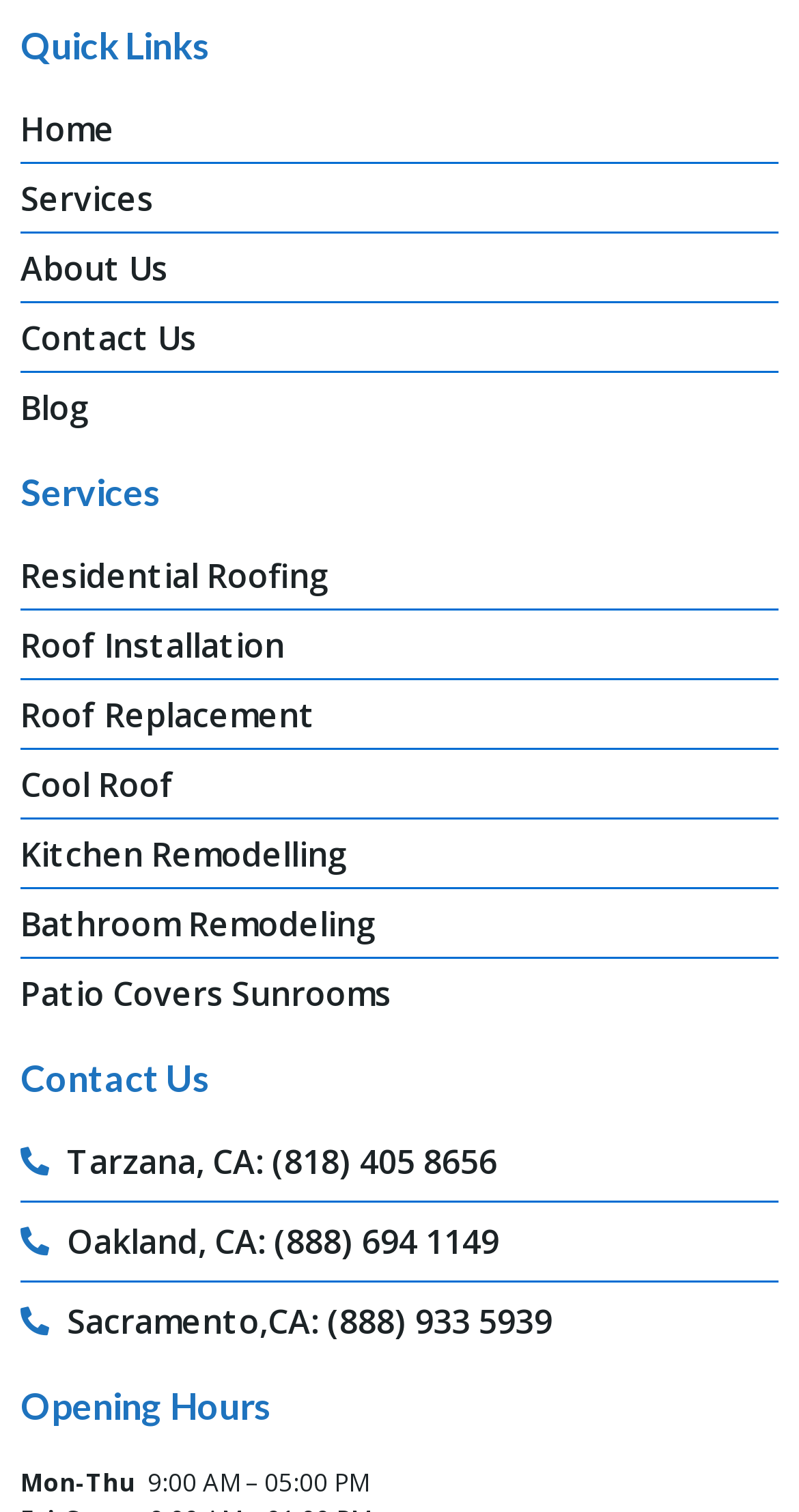Please provide the bounding box coordinates in the format (top-left x, top-left y, bottom-right x, bottom-right y). Remember, all values are floating point numbers between 0 and 1. What is the bounding box coordinate of the region described as: Cool Roof

[0.026, 0.503, 0.974, 0.536]